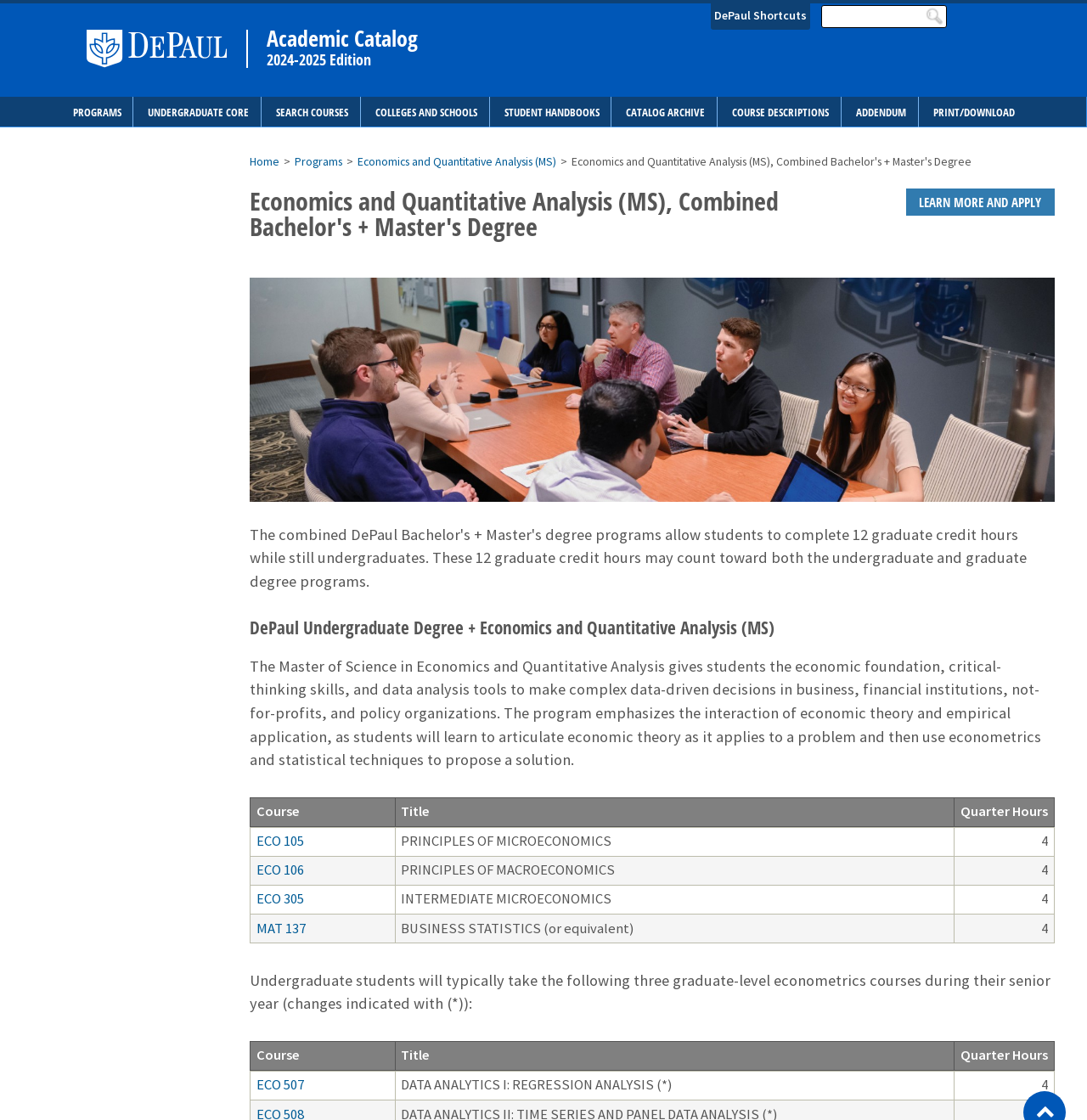Specify the bounding box coordinates of the element's region that should be clicked to achieve the following instruction: "Subscribe to the newsletter". The bounding box coordinates consist of four float numbers between 0 and 1, in the format [left, top, right, bottom].

None